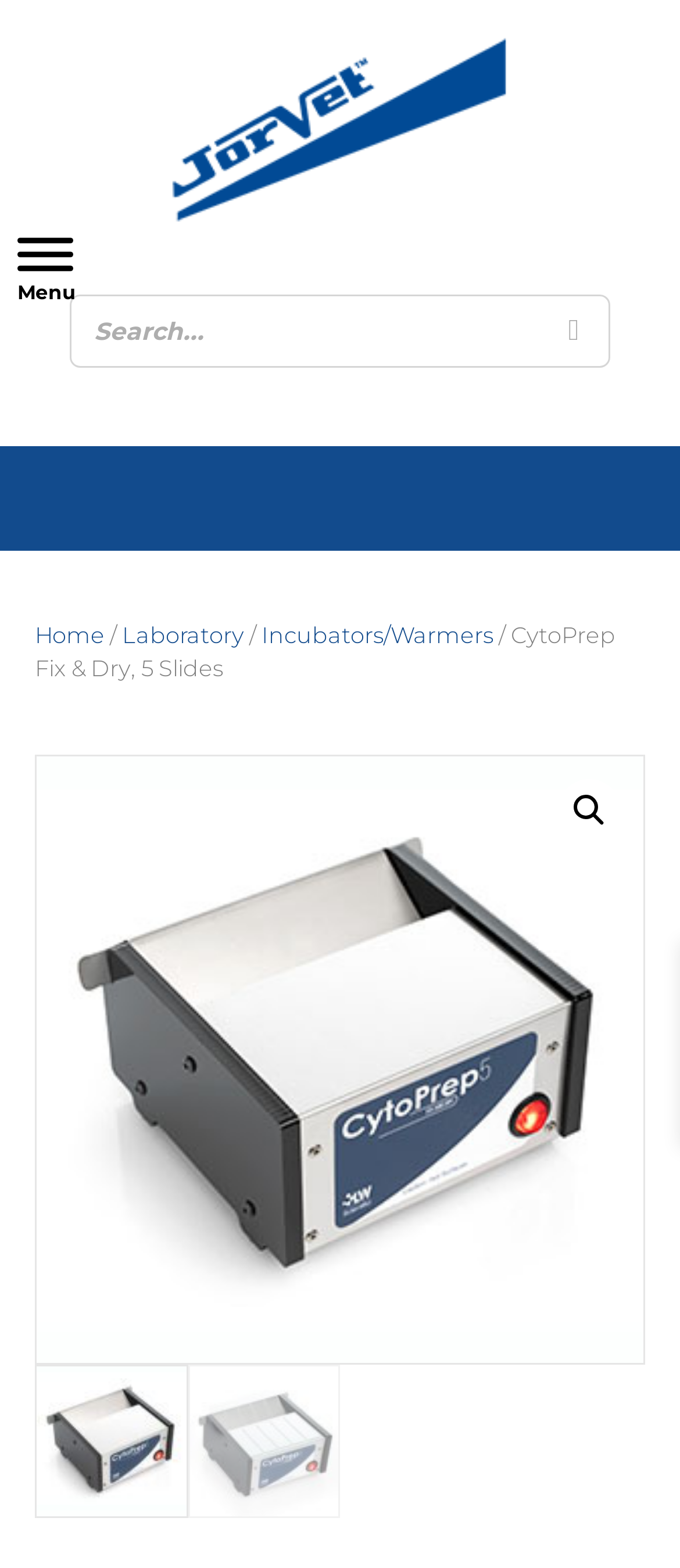Extract the primary heading text from the webpage.

CytoPrep Fix & Dry, 5 Slides